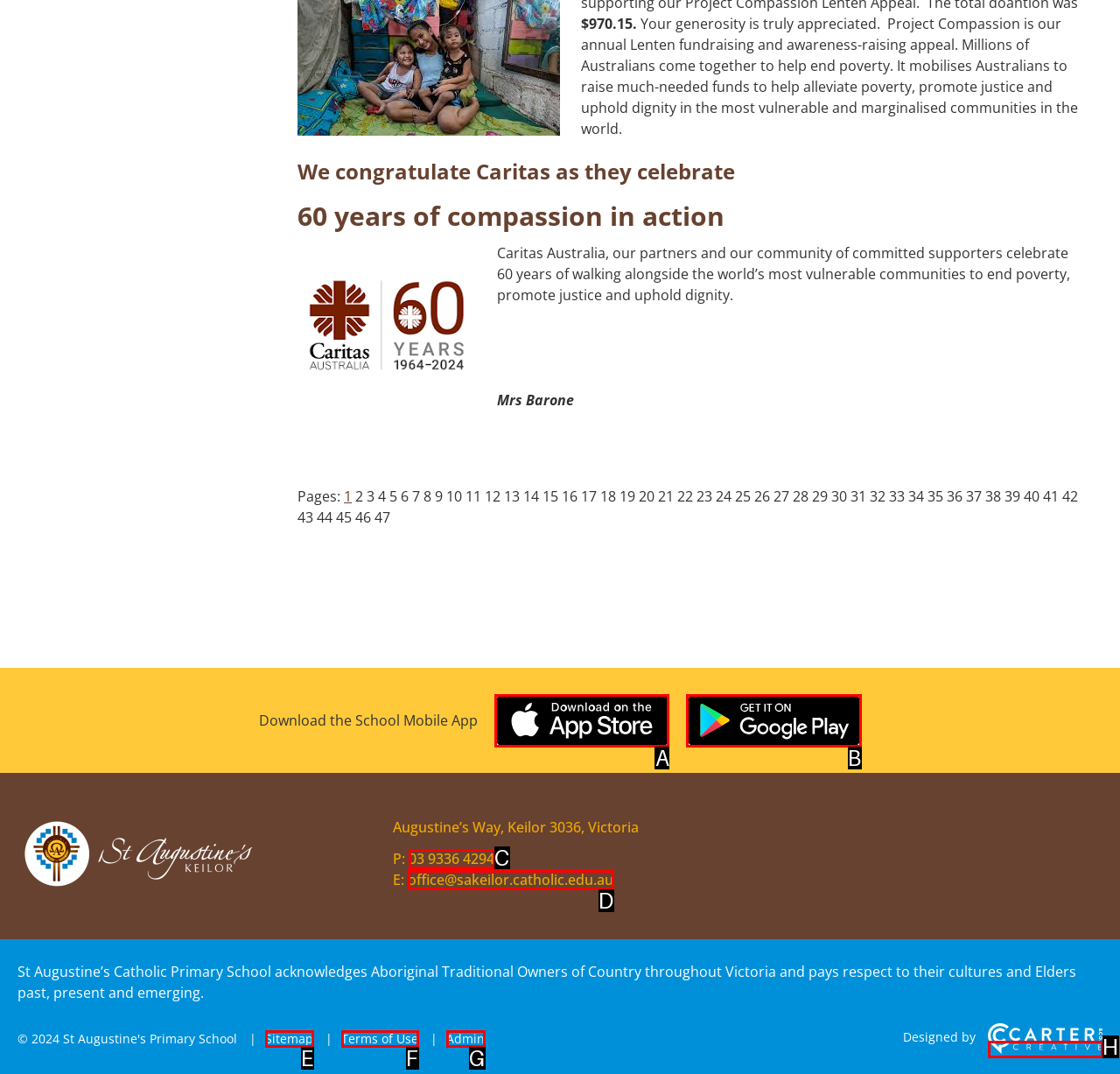Find the option that best fits the description: 03 9336 4294. Answer with the letter of the option.

C